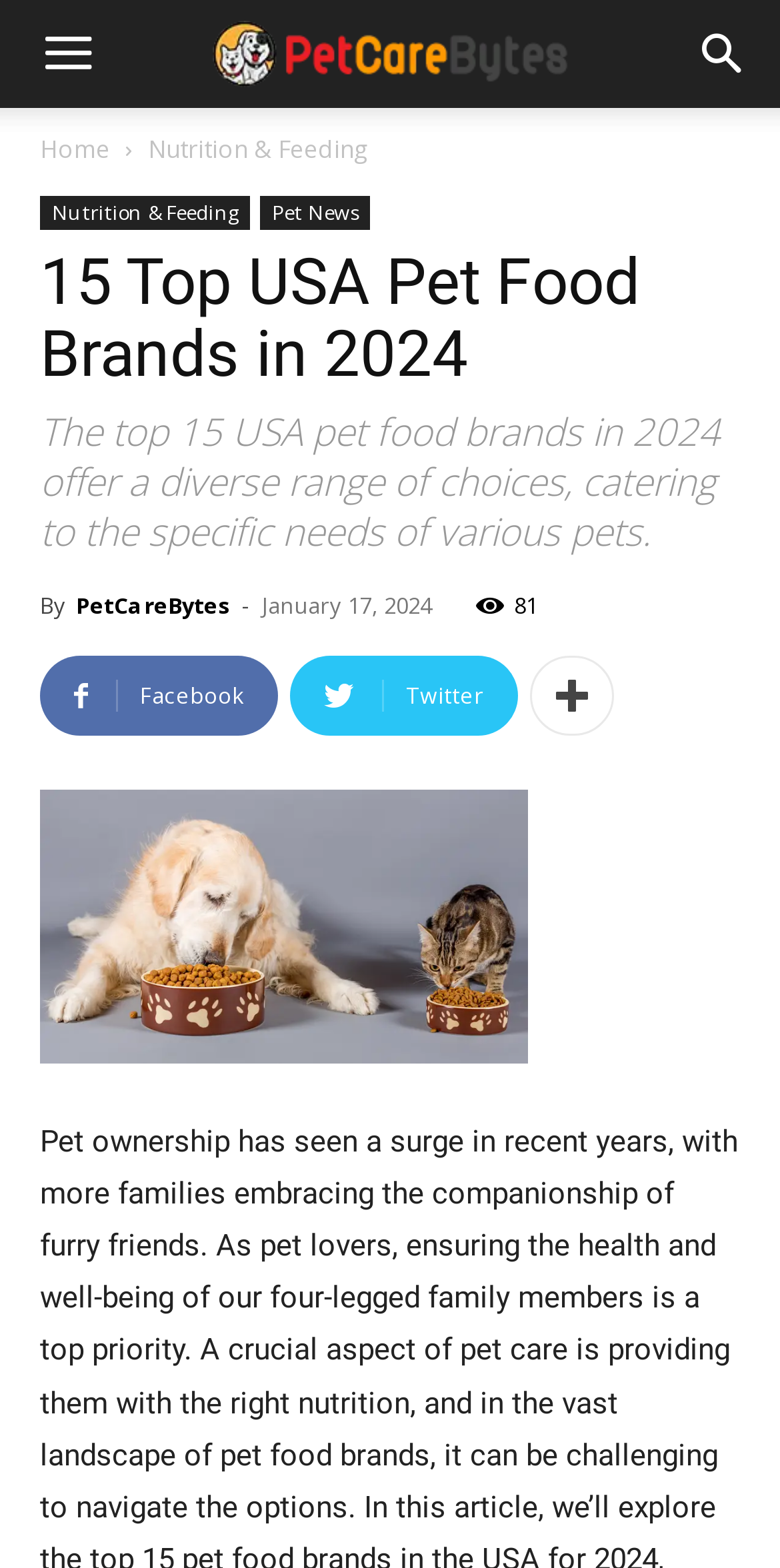Please specify the bounding box coordinates for the clickable region that will help you carry out the instruction: "Share on Facebook".

[0.051, 0.418, 0.356, 0.469]